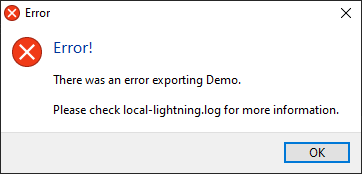What is the name of the log file suggested for further details?
Refer to the image and provide a detailed answer to the question.

The error message suggests checking a specific log file named 'local-lightning.log' for further details regarding the error, implying that this file may contain more information about the issue.